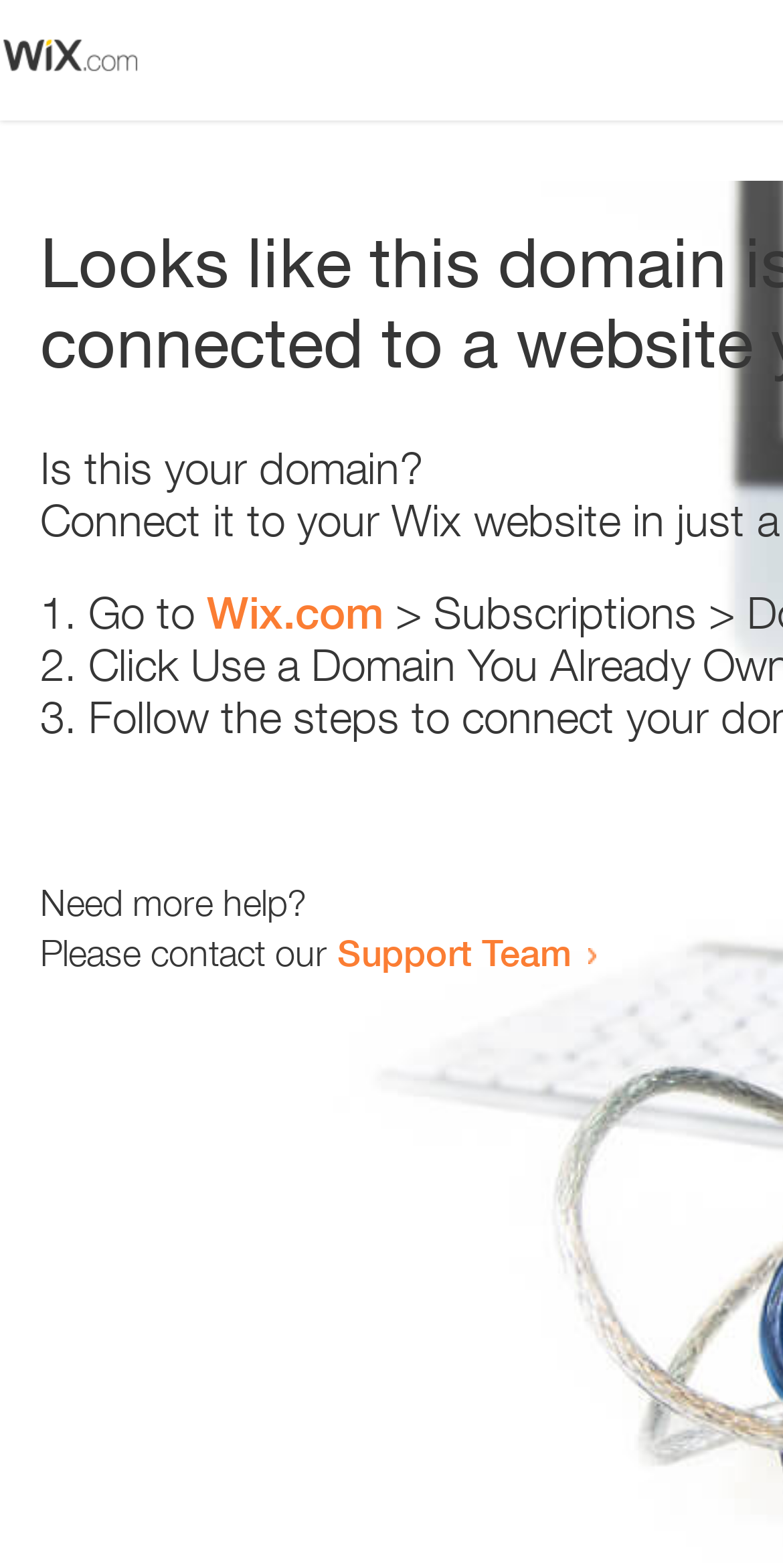What is the domain being referred to? Observe the screenshot and provide a one-word or short phrase answer.

Wix.com